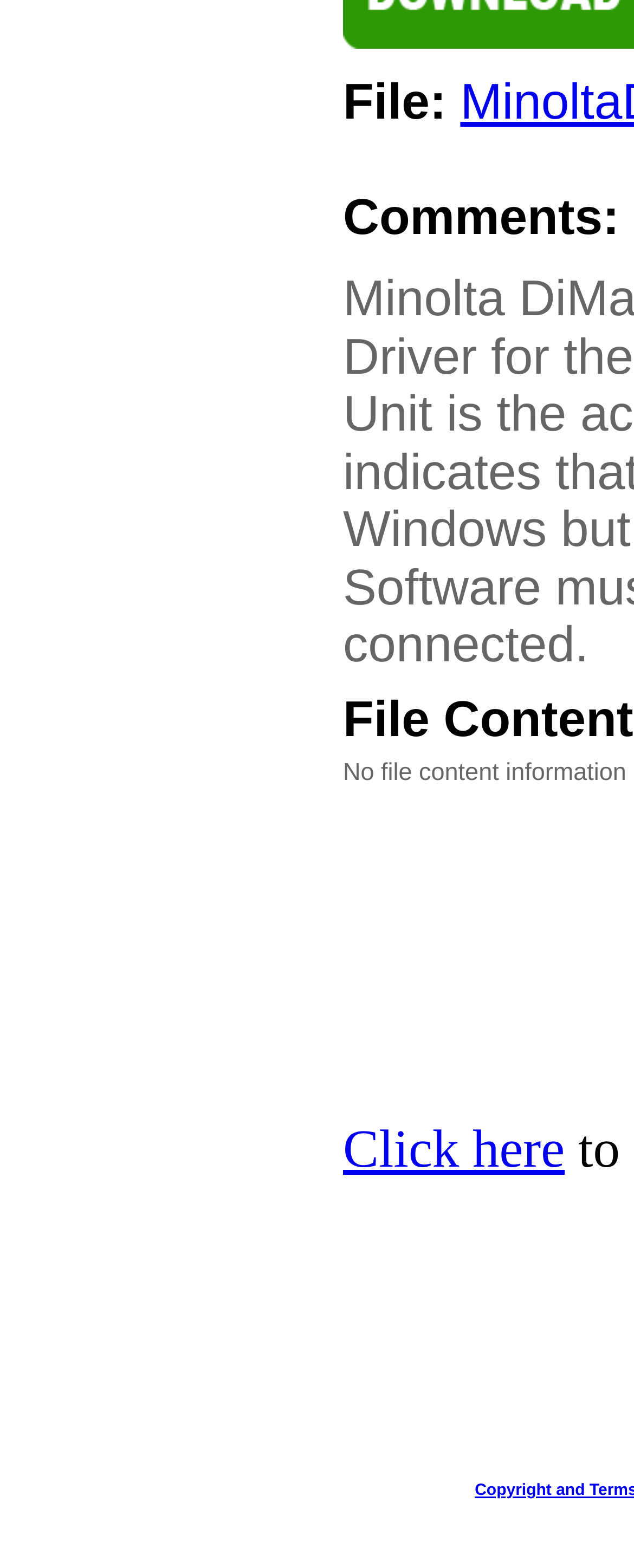Using the provided element description: "Click here", identify the bounding box coordinates. The coordinates should be four floats between 0 and 1 in the order [left, top, right, bottom].

[0.541, 0.715, 0.891, 0.752]